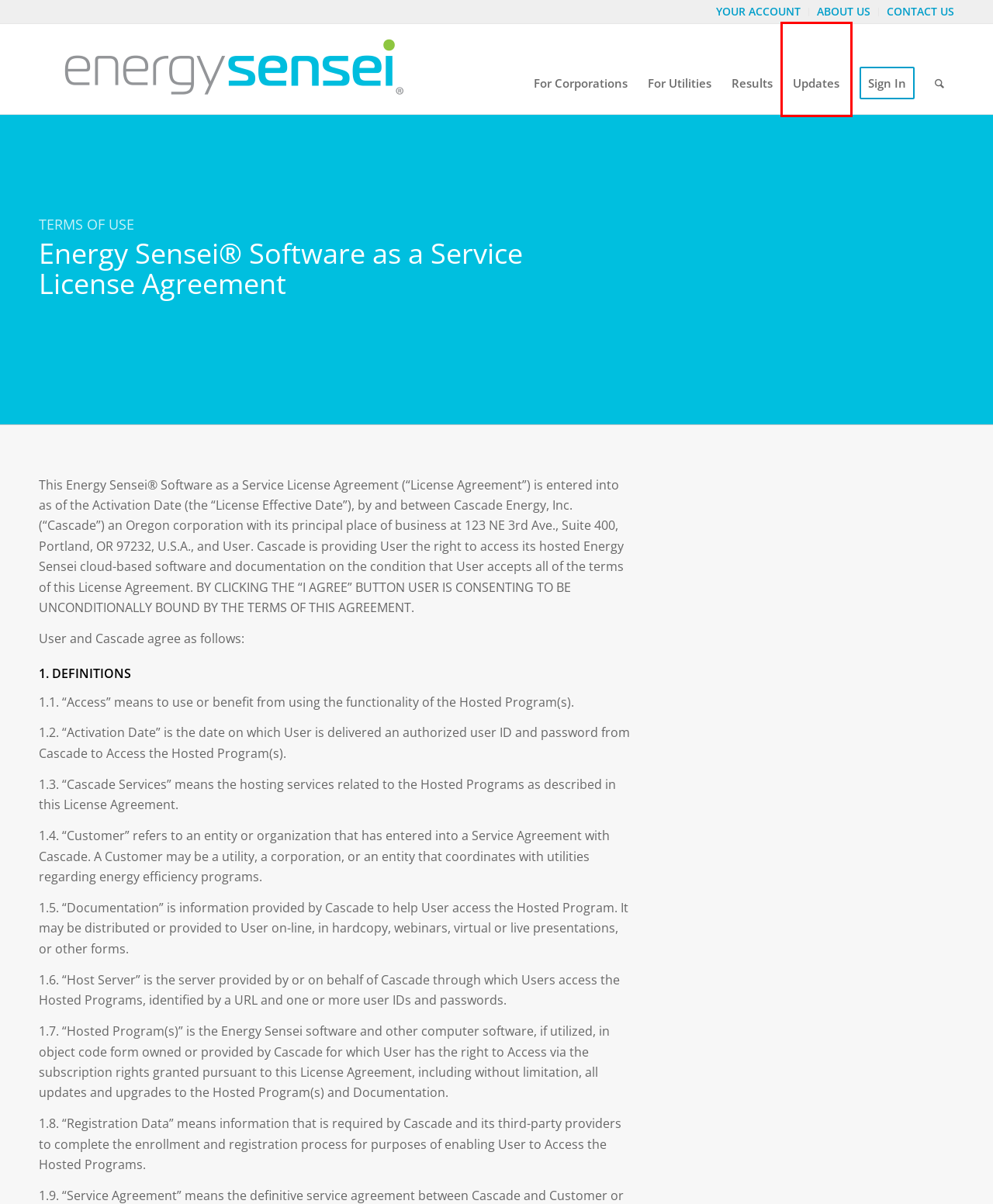You have a screenshot of a webpage with a red bounding box around a UI element. Determine which webpage description best matches the new webpage that results from clicking the element in the bounding box. Here are the candidates:
A. Home - Energy Sensei
B. Energy Sensei - Results
C. Energy Sensei - About Us
D. Energy Sensei - Contact Us
E. Energy Sensei - Updates
F. Energy Sensei - Your Account Sign In
G. Energy Sensei Data Security
H. Energy Sensei - For Utilities

E